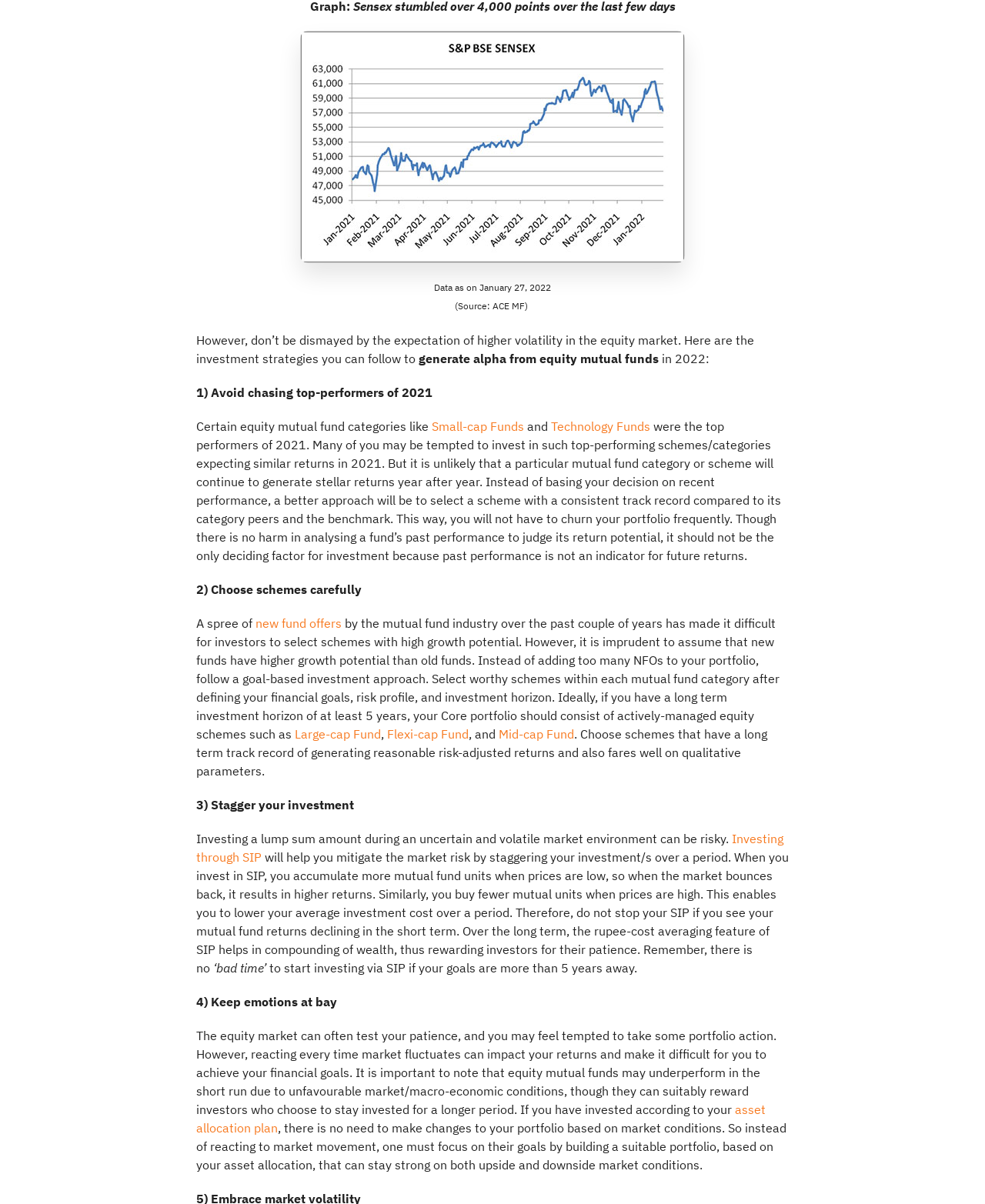What is the benefit of investing through SIP?
Please respond to the question with a detailed and well-explained answer.

The webpage explains that investing through SIP helps mitigate market risk by staggering your investment/s over a period. This enables you to lower your average investment cost over a period and rewards investors for their patience.